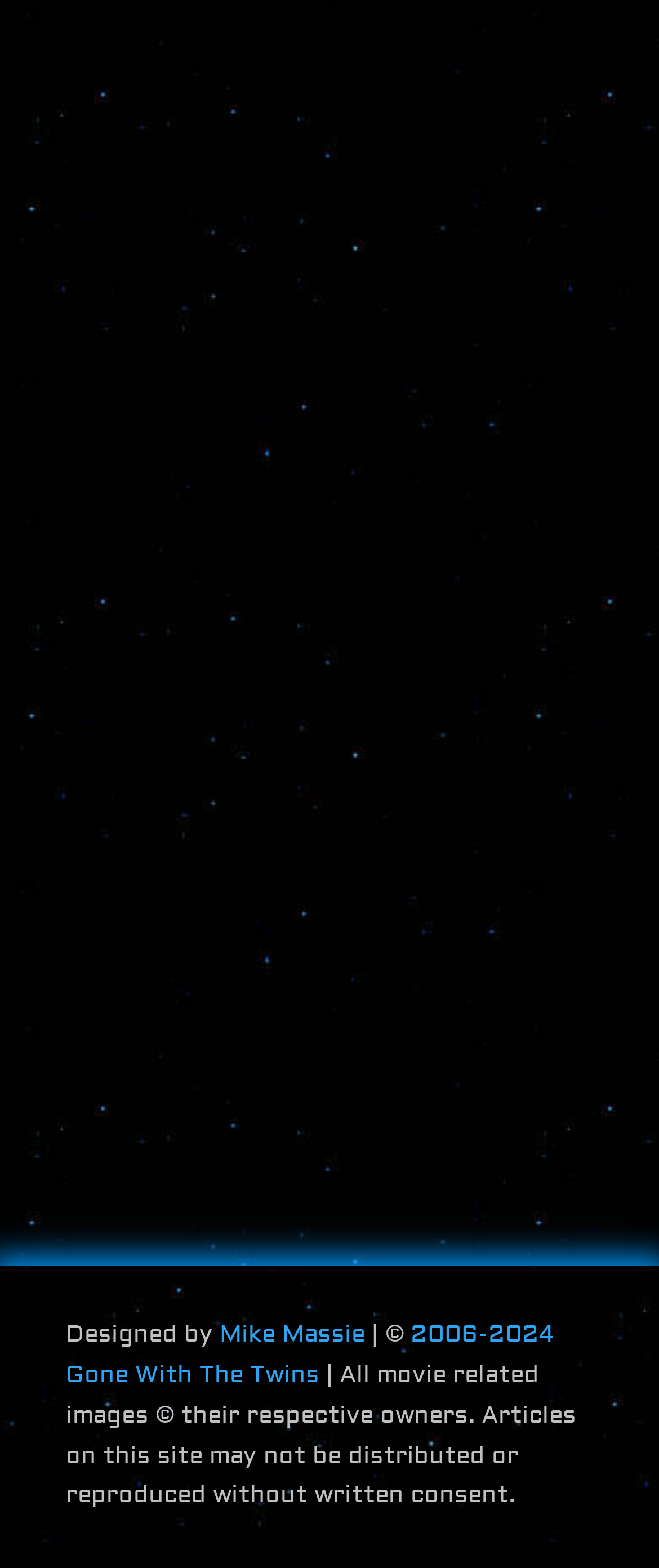Locate the bounding box coordinates of the element that should be clicked to fulfill the instruction: "Search for a movie".

[0.079, 0.558, 0.921, 0.6]